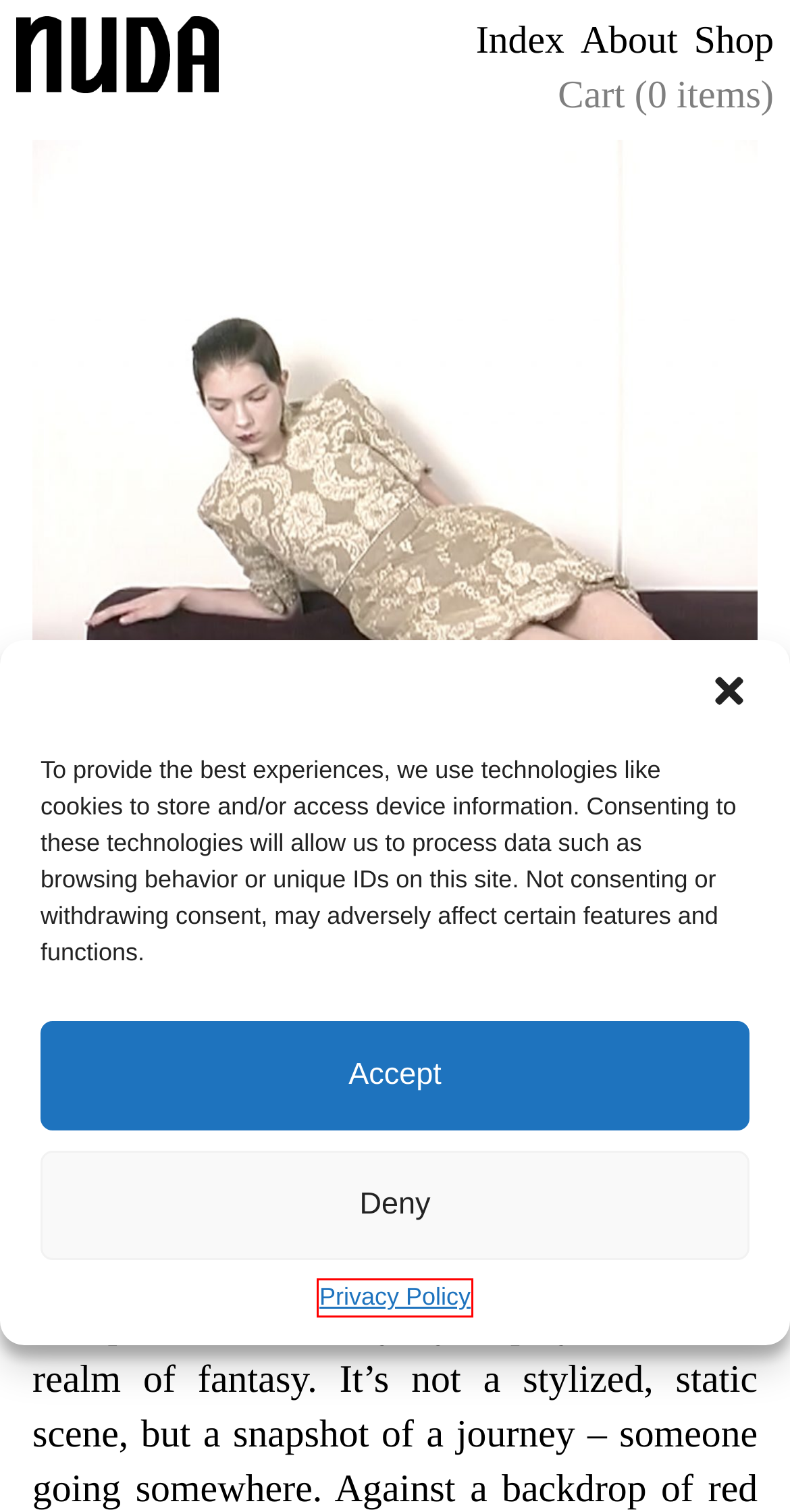You are presented with a screenshot of a webpage that includes a red bounding box around an element. Determine which webpage description best matches the page that results from clicking the element within the red bounding box. Here are the candidates:
A. Nuda Paper – Products
B. Nuda Paper – About
C. Nuda Paper – Privacy Policy
D. Nuda Paper – Nuda: Terra
E. Nuda Paper – Ego
F. Nuda Paper
G. Nuda Paper – Cart
H. Nuda Paper – Index

C